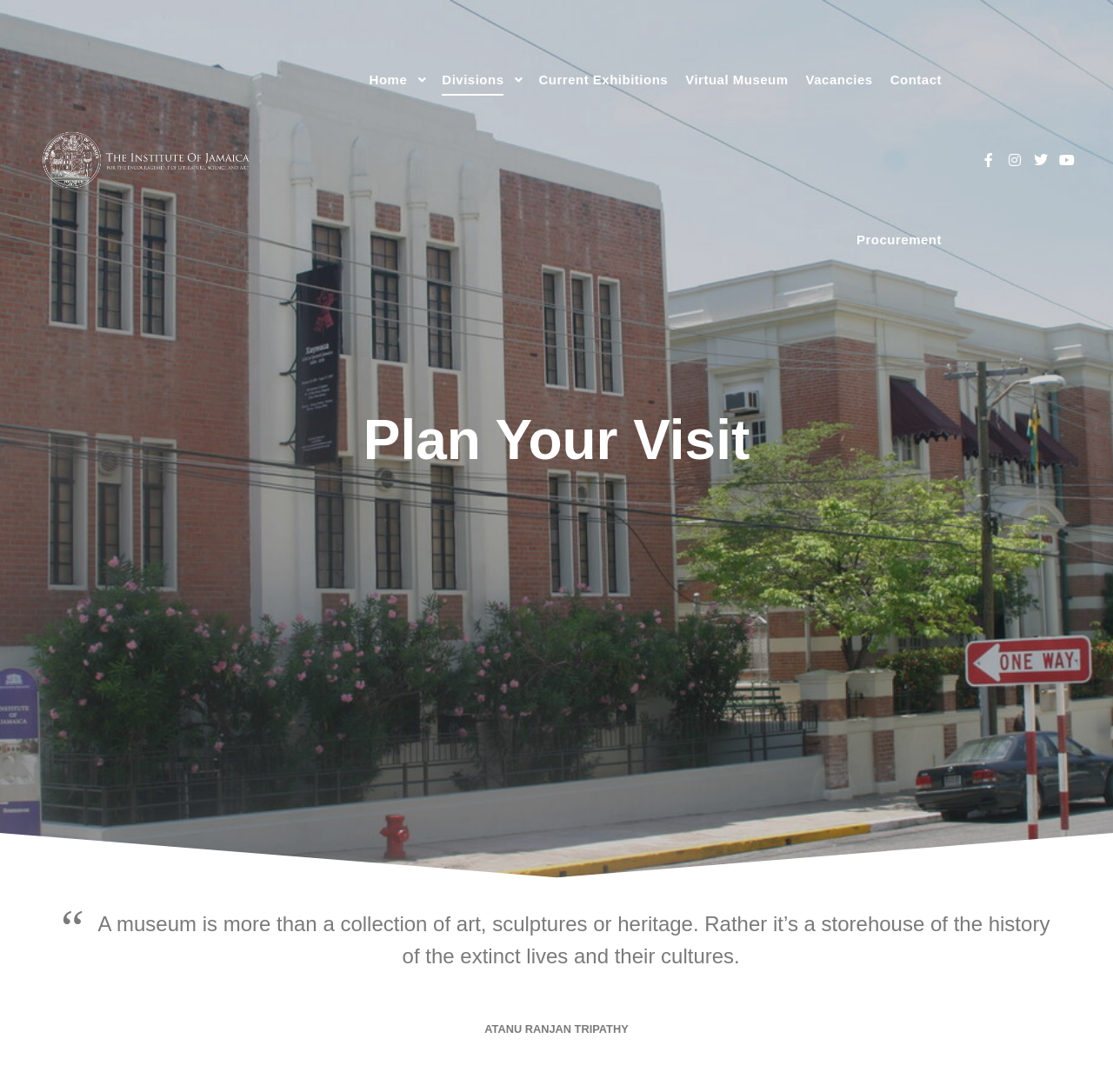Give the bounding box coordinates for this UI element: "title="Institute of Jamaica"". The coordinates should be four float numbers between 0 and 1, arranged as [left, top, right, bottom].

[0.031, 0.073, 0.231, 0.22]